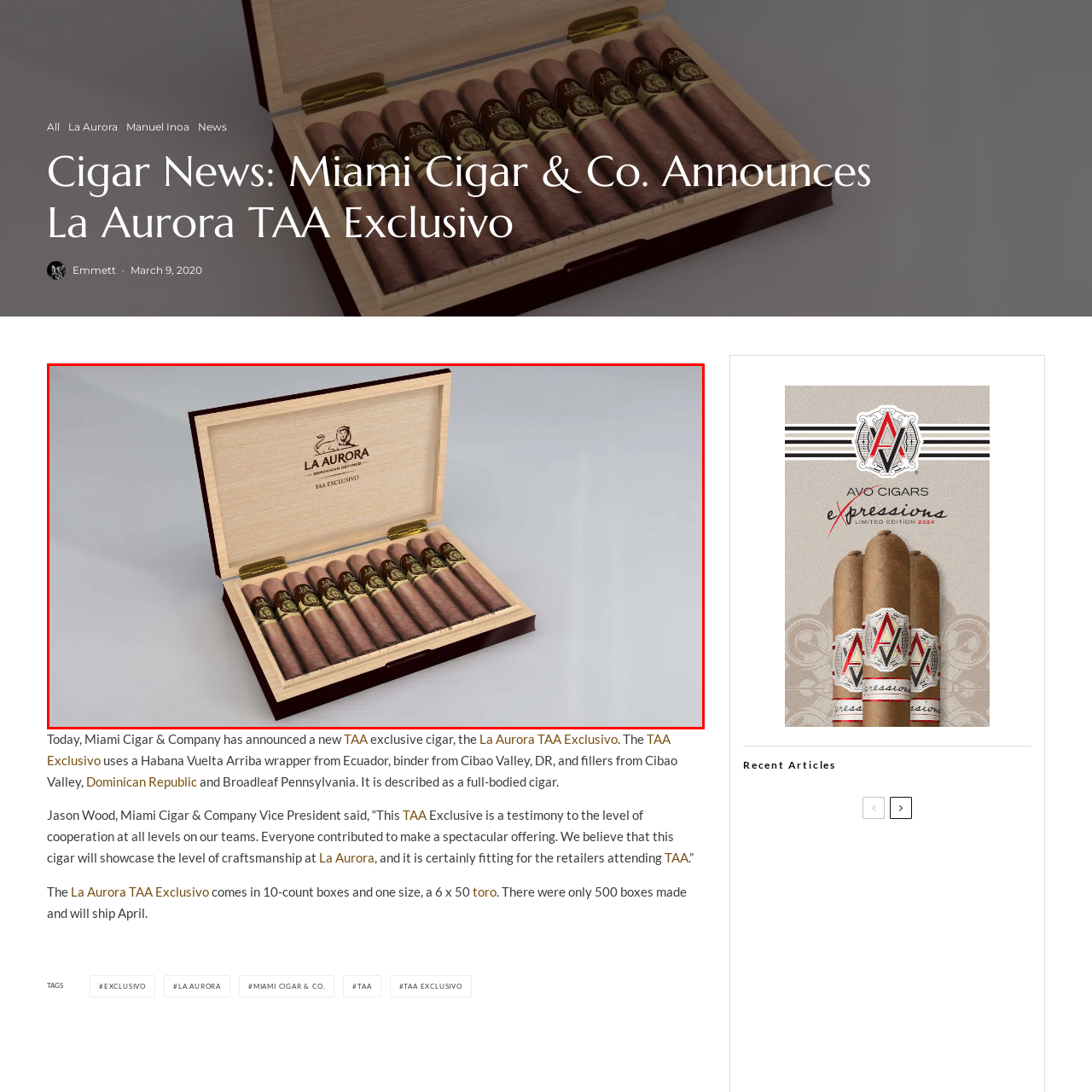Refer to the image contained within the red box, How many cigars are in the box?
 Provide your response as a single word or phrase.

Ten